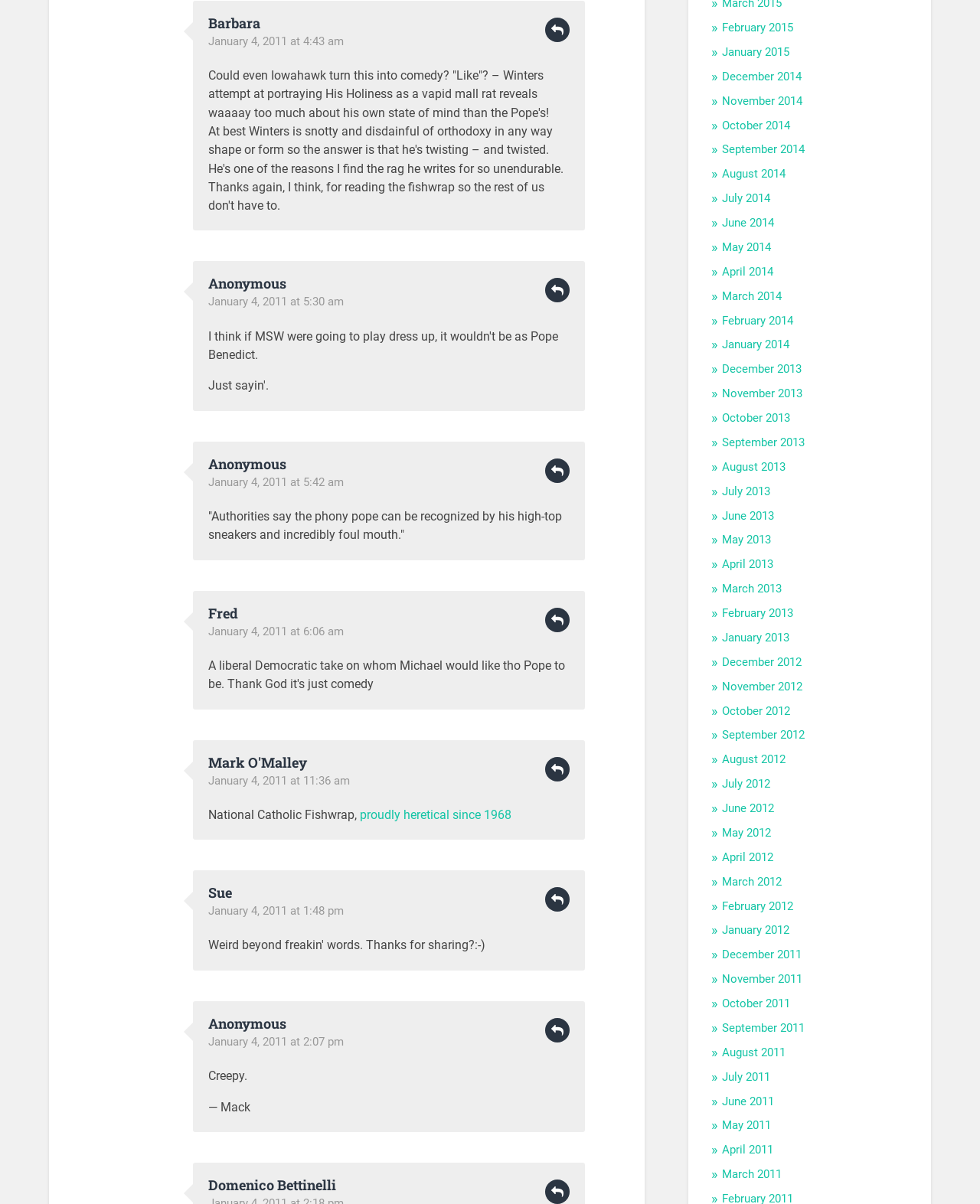What is the name of the person who commented at 6:06 am?
From the image, provide a succinct answer in one word or a short phrase.

Fred